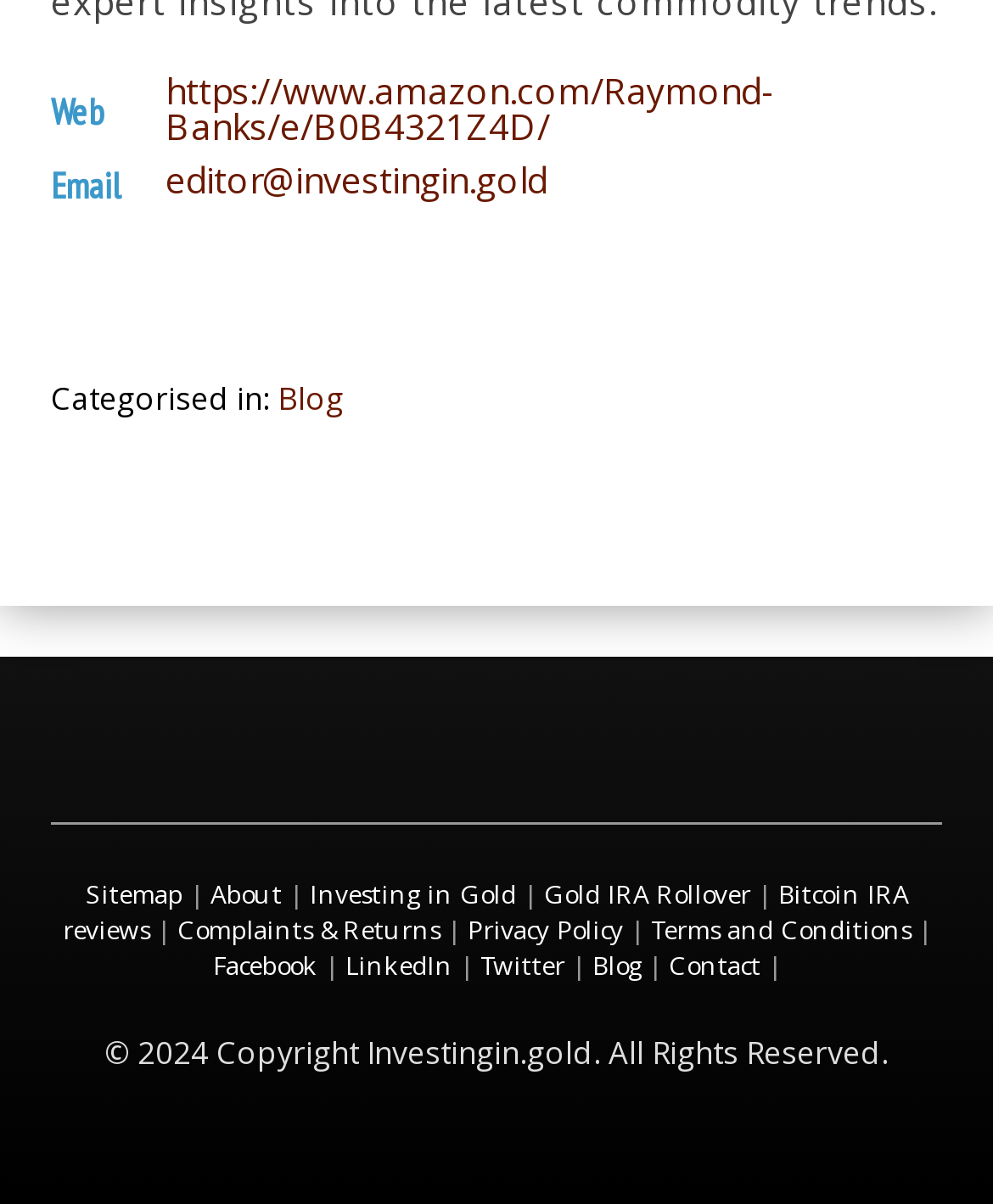Identify the bounding box coordinates of the area you need to click to perform the following instruction: "Send an email to the editor".

[0.167, 0.136, 0.551, 0.166]